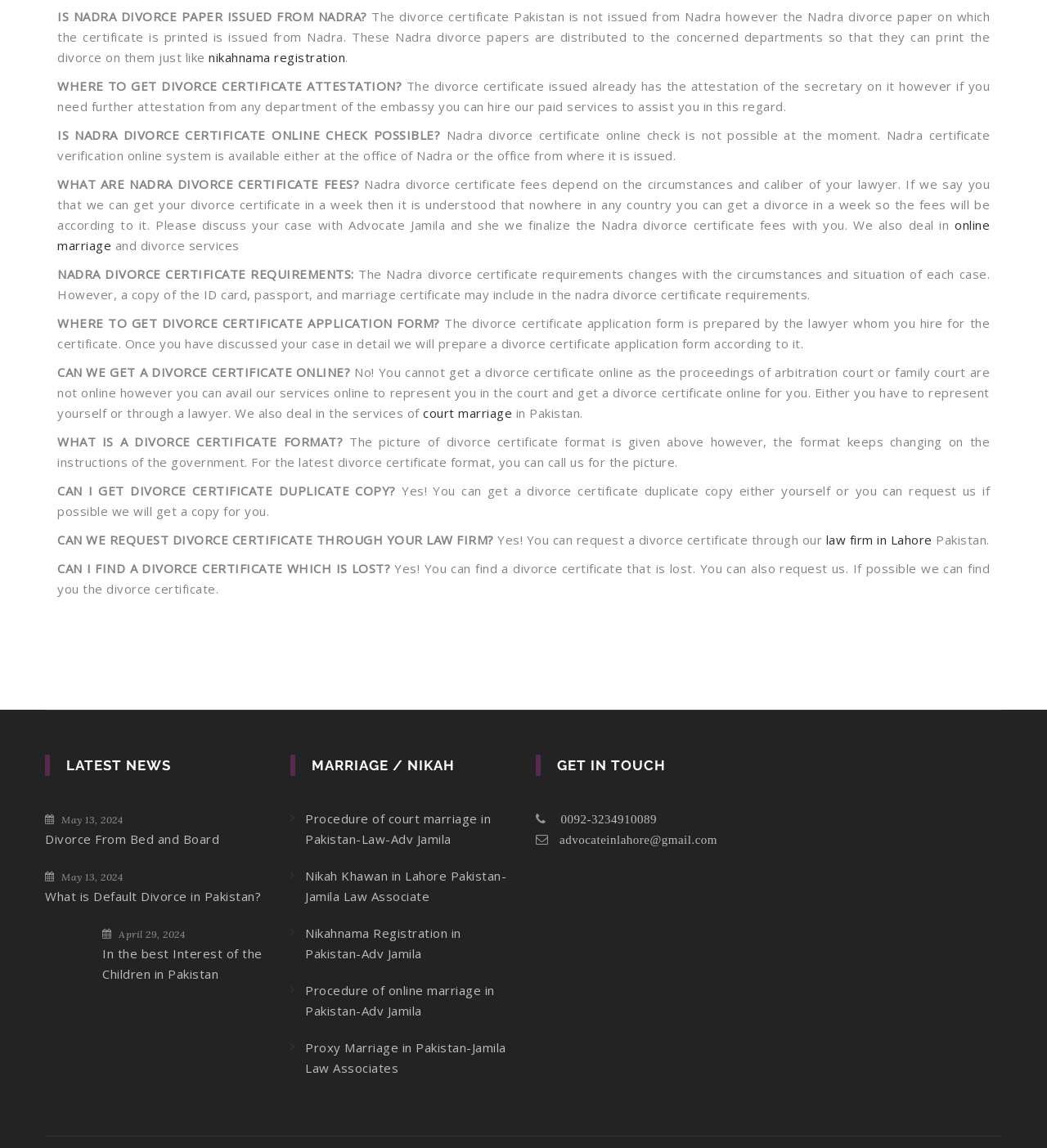Please examine the image and answer the question with a detailed explanation:
What is the relationship between Nadra and divorce certificates?

The webpage explains that Nadra does not issue divorce certificates, but rather provides the papers on which the certificates are printed, which are then distributed to concerned departments for printing.